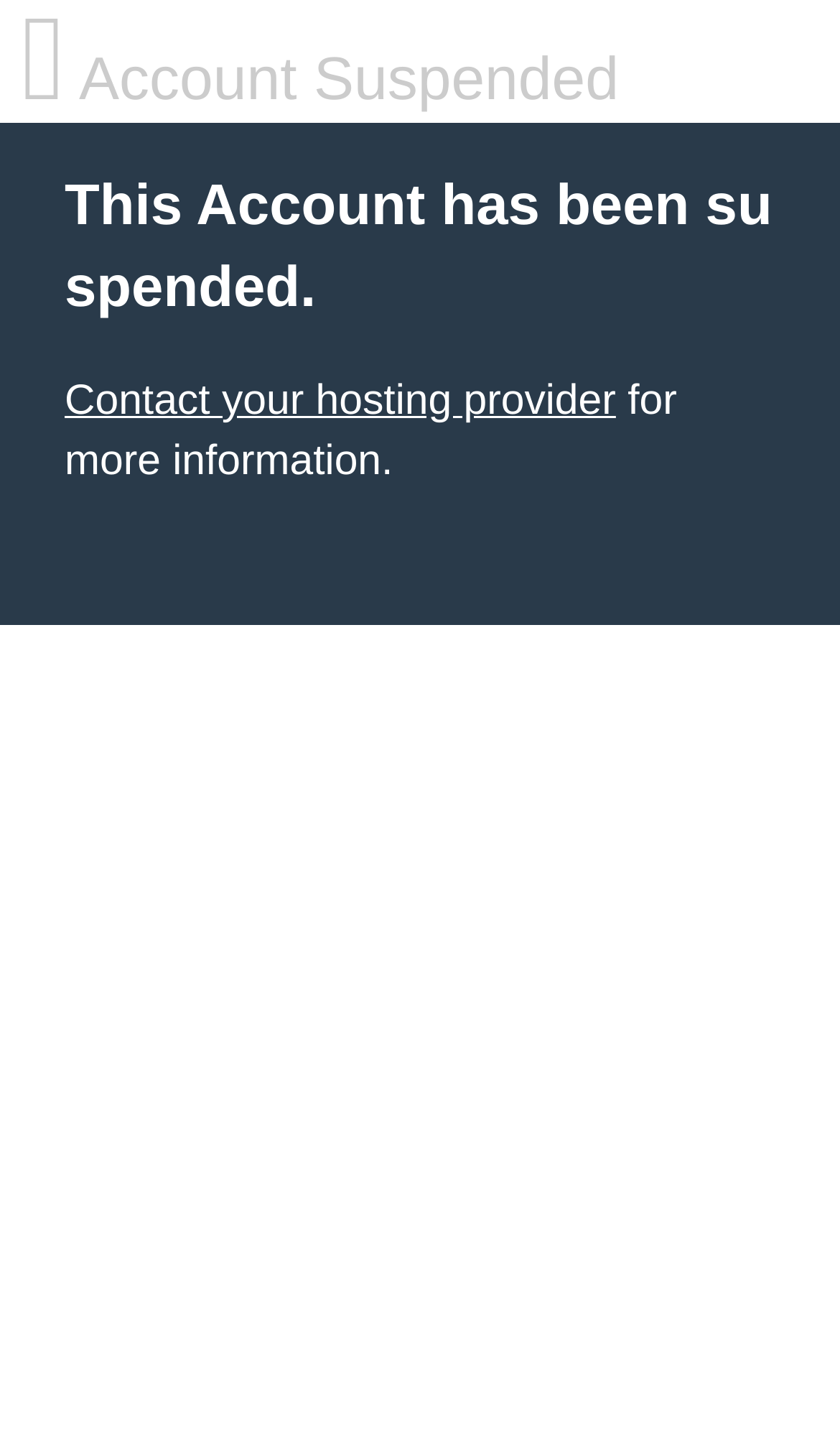Identify the bounding box coordinates for the UI element described as follows: Contact your hosting provider. Use the format (top-left x, top-left y, bottom-right x, bottom-right y) and ensure all values are floating point numbers between 0 and 1.

[0.077, 0.264, 0.733, 0.297]